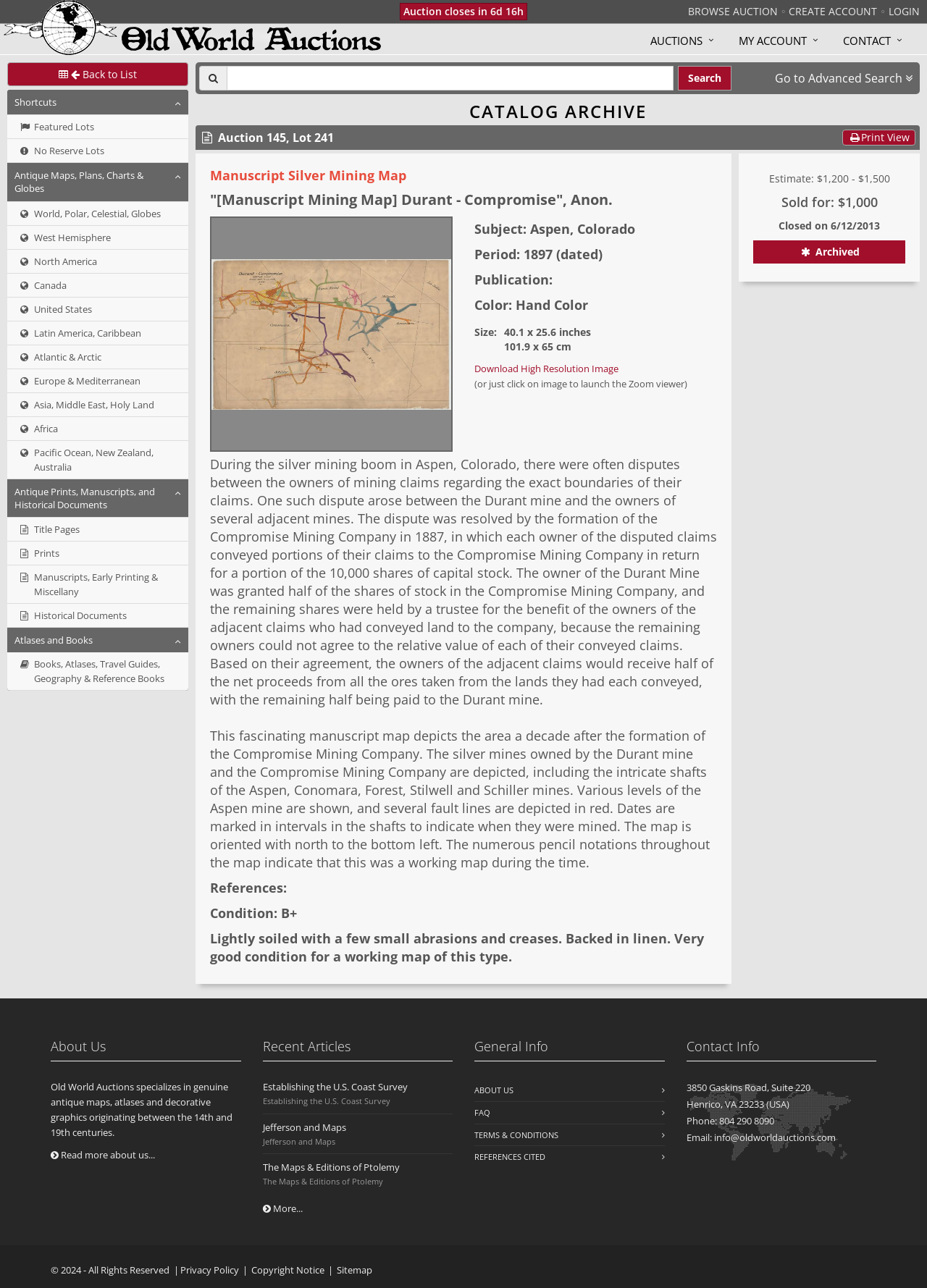Locate the bounding box of the UI element described in the following text: "Go to Advanced Search".

[0.836, 0.054, 0.984, 0.068]